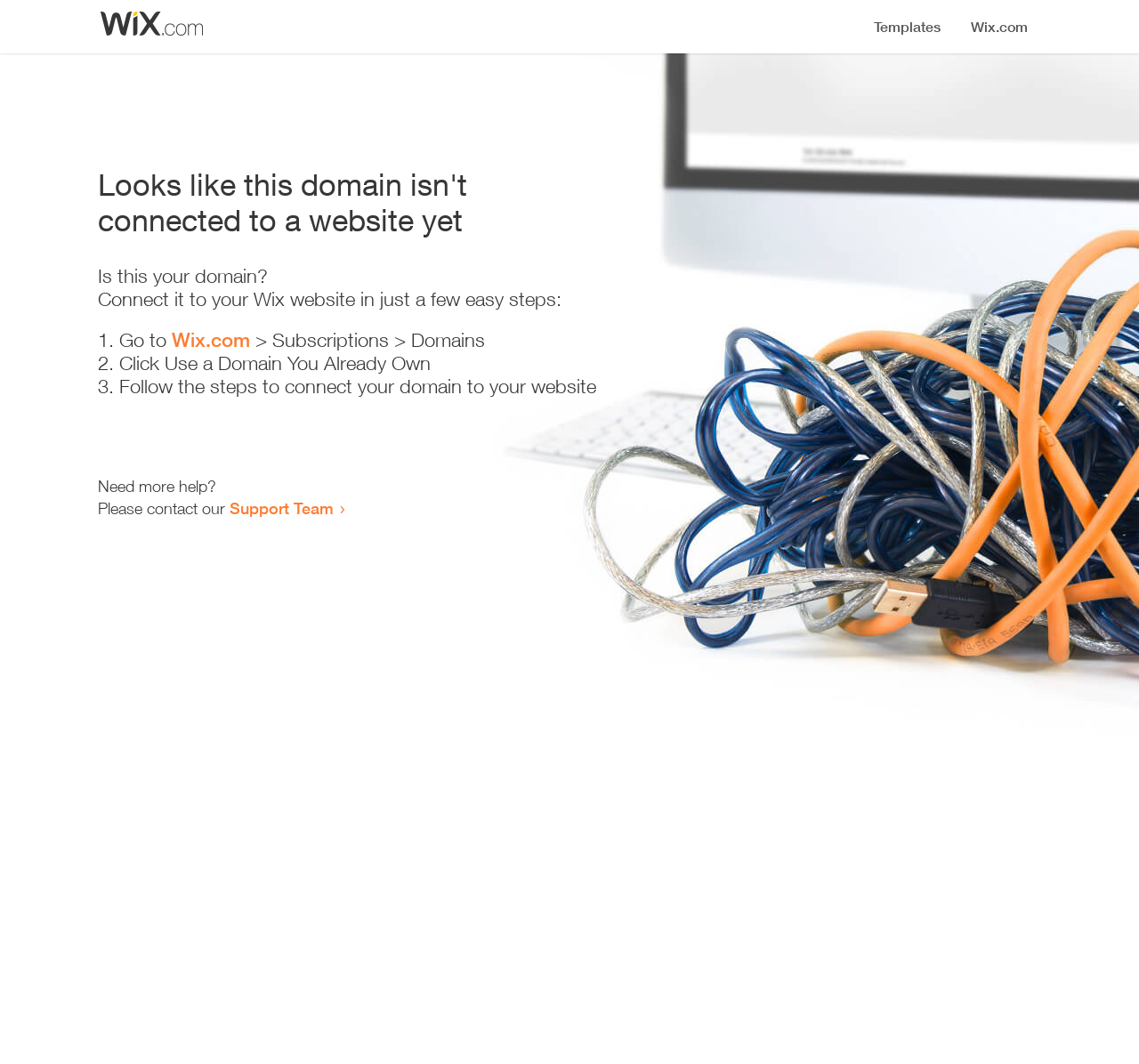What is the purpose of this webpage?
Refer to the image and provide a thorough answer to the question.

The webpage provides instructions on how to connect a domain to a Wix website, which suggests that the purpose of this webpage is to guide users through the process of connecting their domain to their website.